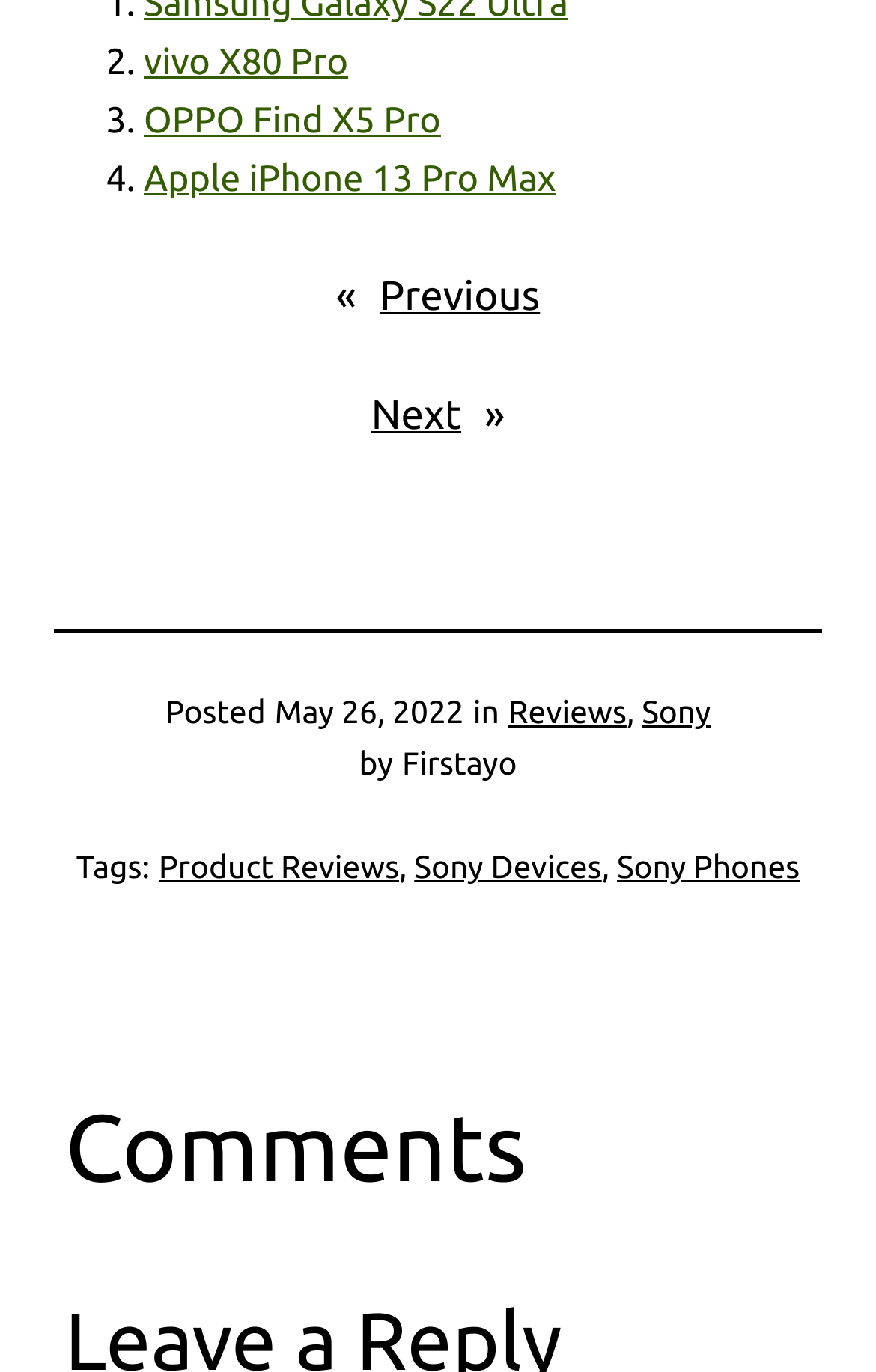Pinpoint the bounding box coordinates of the clickable element to carry out the following instruction: "Go to Next page."

[0.424, 0.286, 0.527, 0.319]